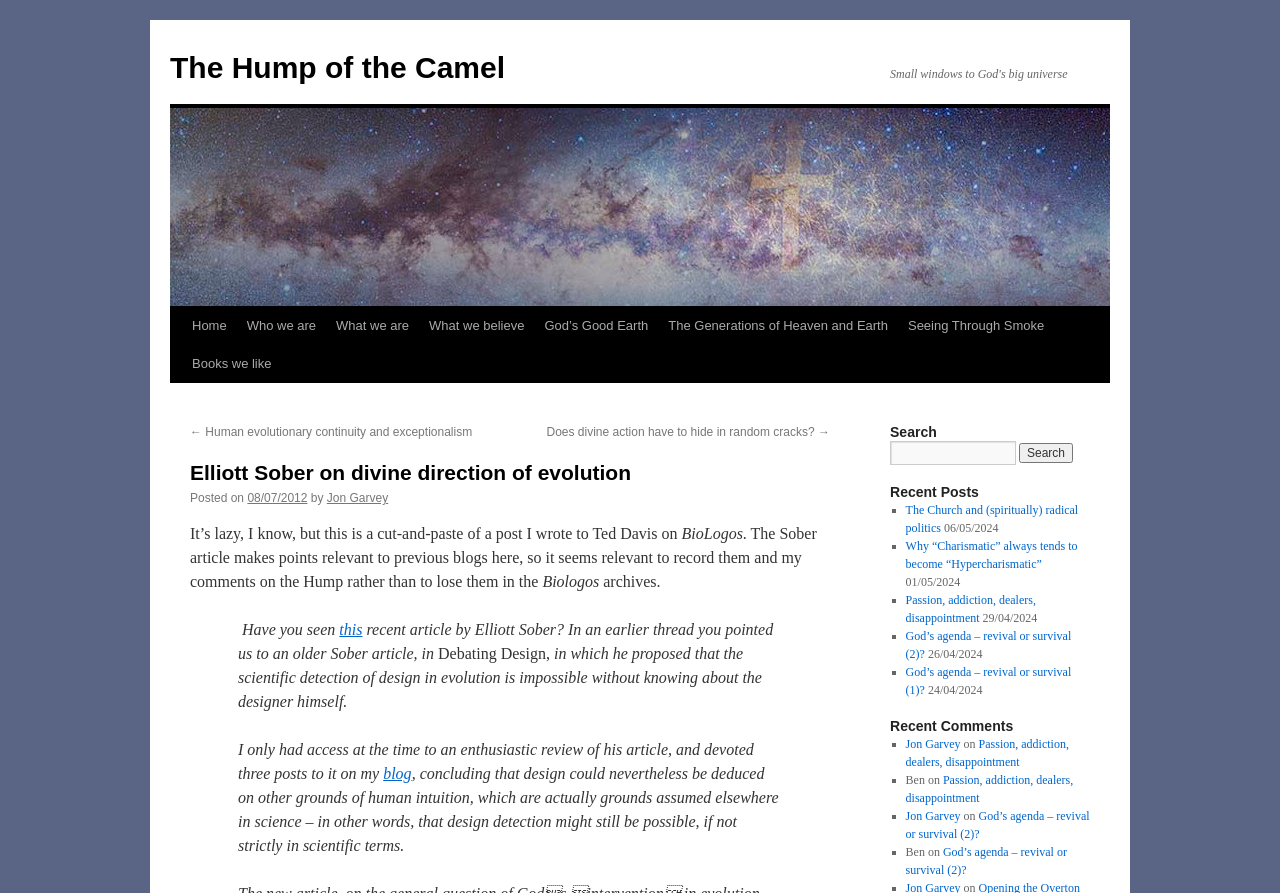How many links are there in the main menu?
Please answer the question as detailed as possible based on the image.

I counted the links in the main menu, which are 'Home', 'Who we are', 'What we are', 'What we believe', 'God’s Good Earth', and 'The Generations of Heaven and Earth'. There are 6 links in total.